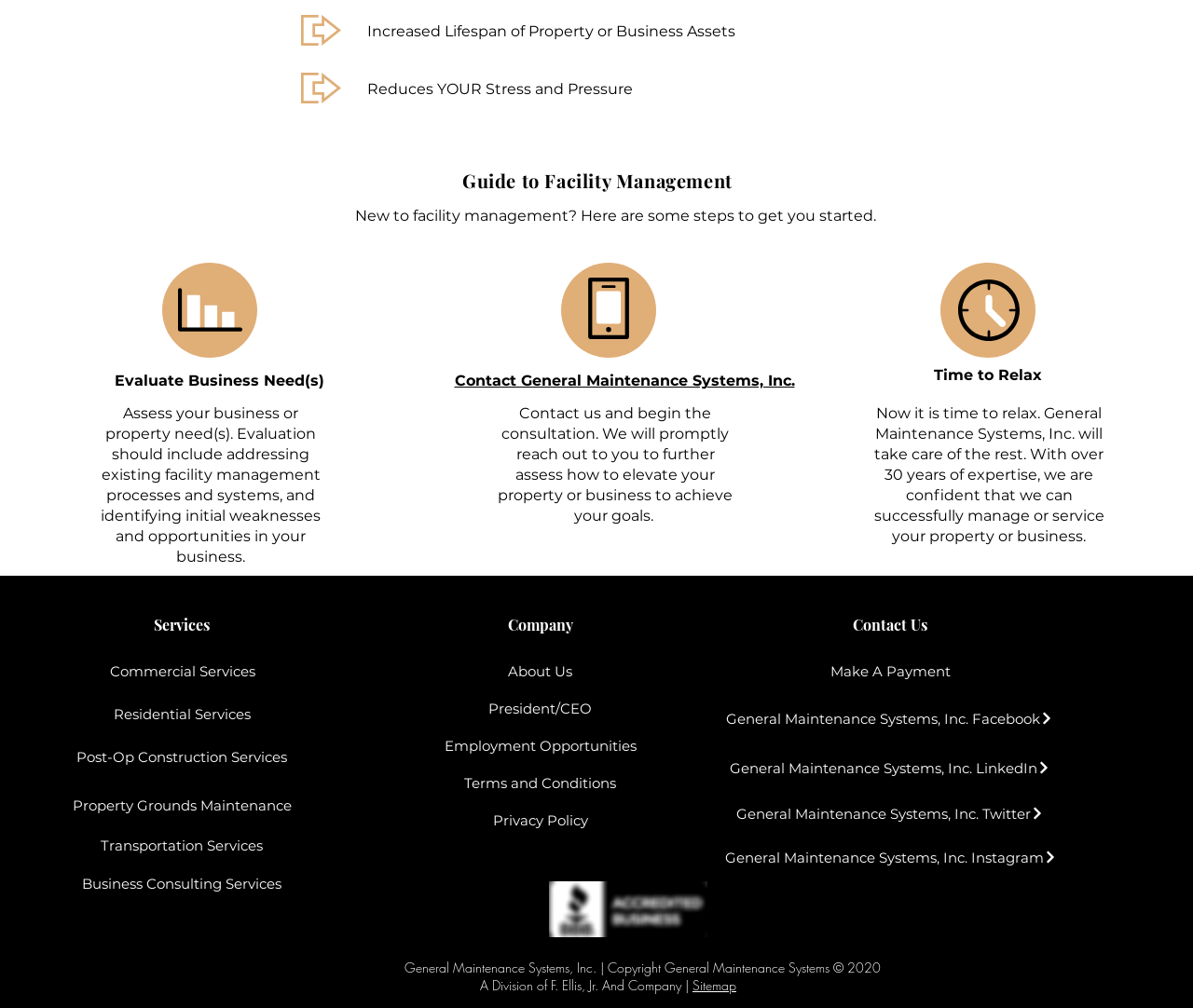Kindly determine the bounding box coordinates for the area that needs to be clicked to execute this instruction: "View the company's Facebook page".

[0.605, 0.694, 0.886, 0.731]